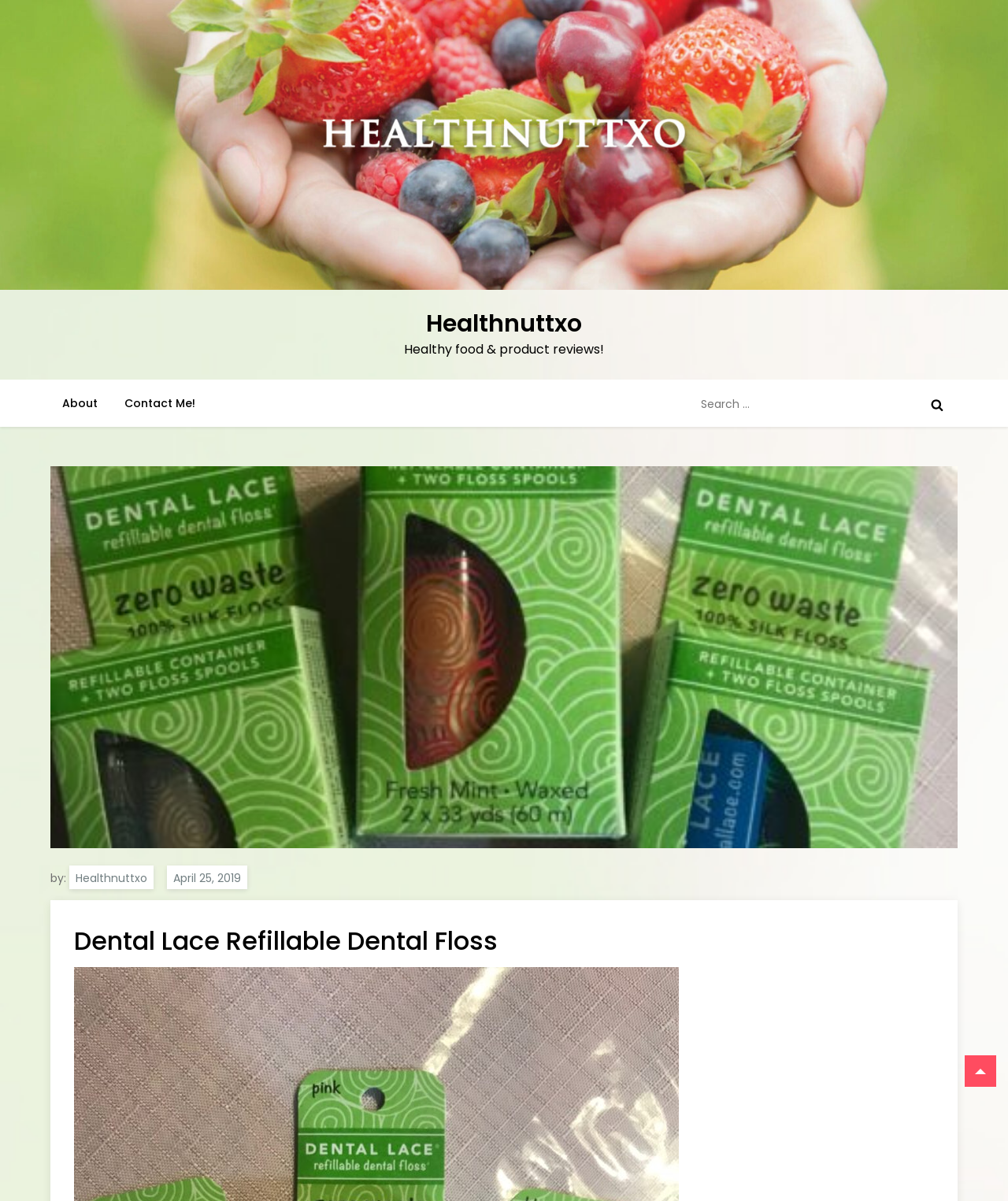Please indicate the bounding box coordinates for the clickable area to complete the following task: "go to the About page". The coordinates should be specified as four float numbers between 0 and 1, i.e., [left, top, right, bottom].

[0.05, 0.316, 0.109, 0.356]